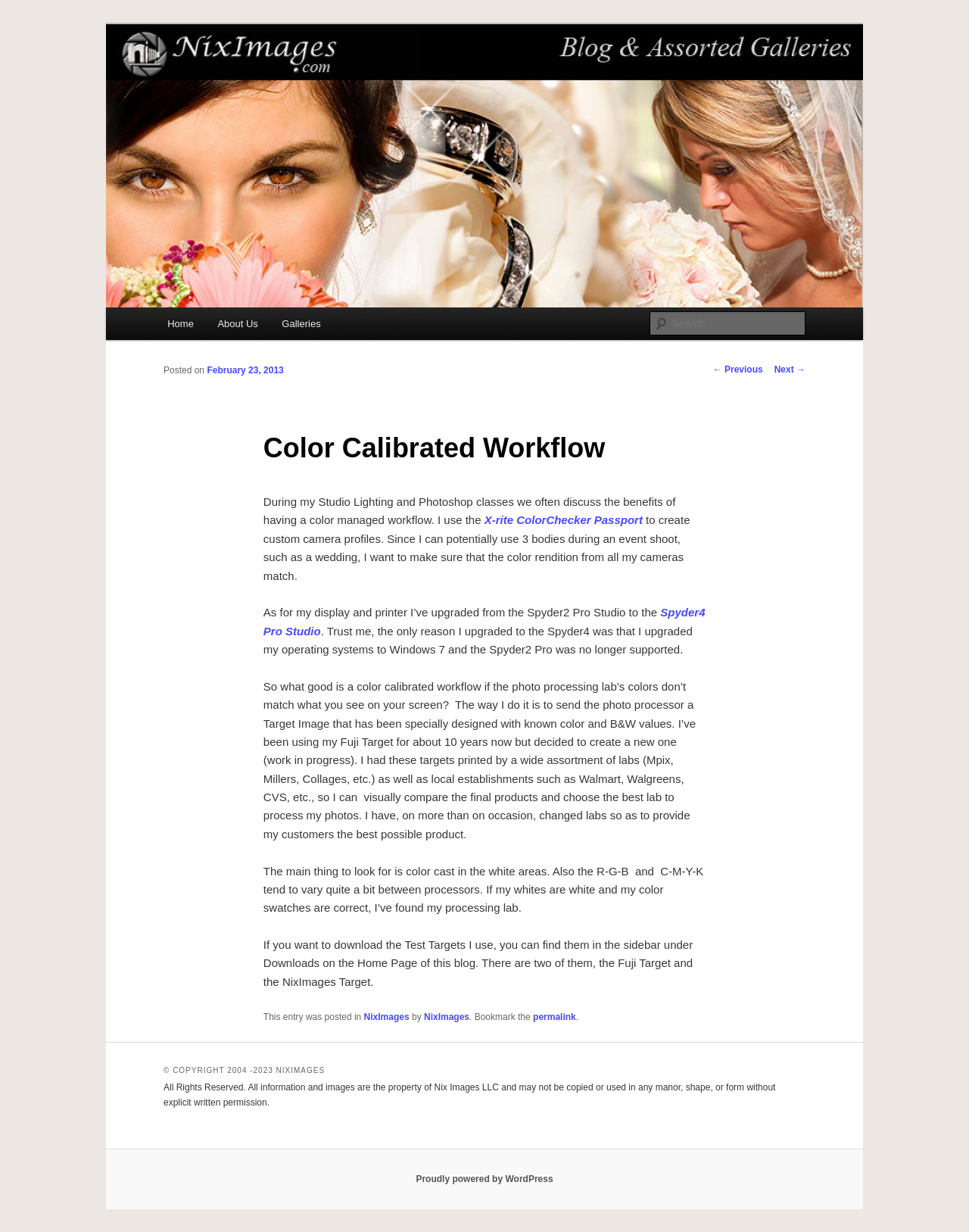Specify the bounding box coordinates of the area to click in order to follow the given instruction: "Search for something."

[0.671, 0.253, 0.831, 0.272]